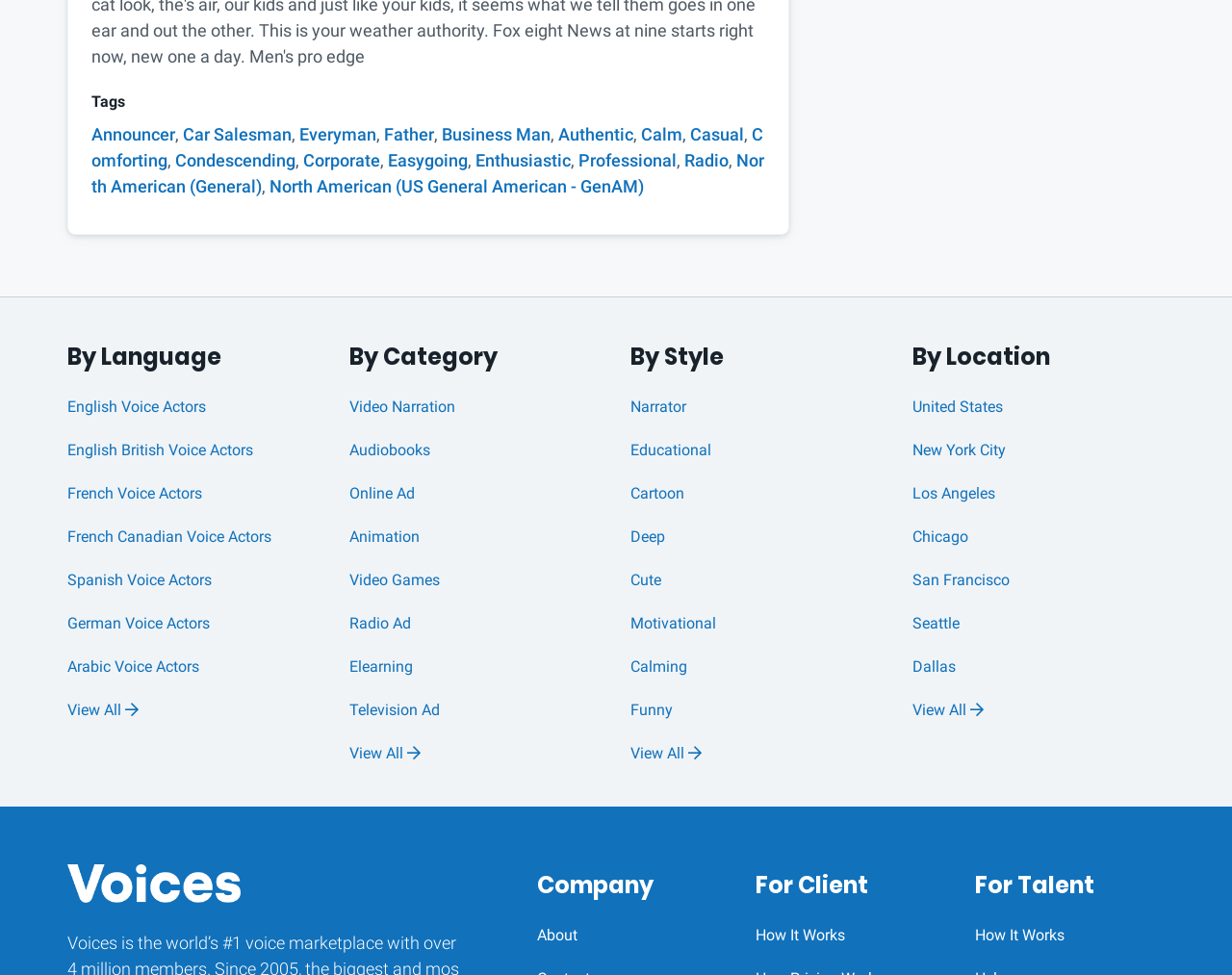What is the location of 'Los Angeles'?
Refer to the screenshot and respond with a concise word or phrase.

United States